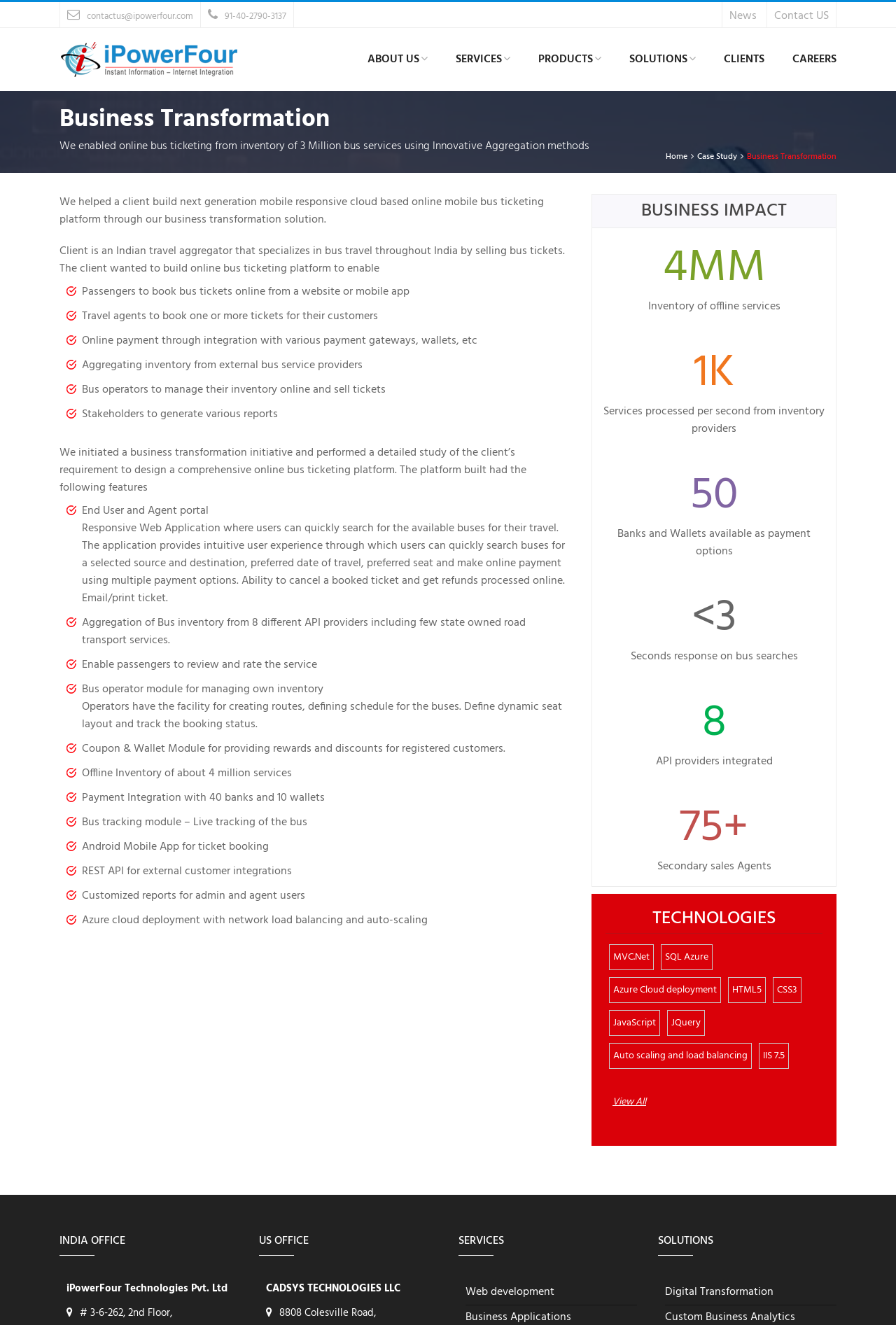Please answer the following question using a single word or phrase: 
What is the primary function of the bus operator module?

Managing own inventory